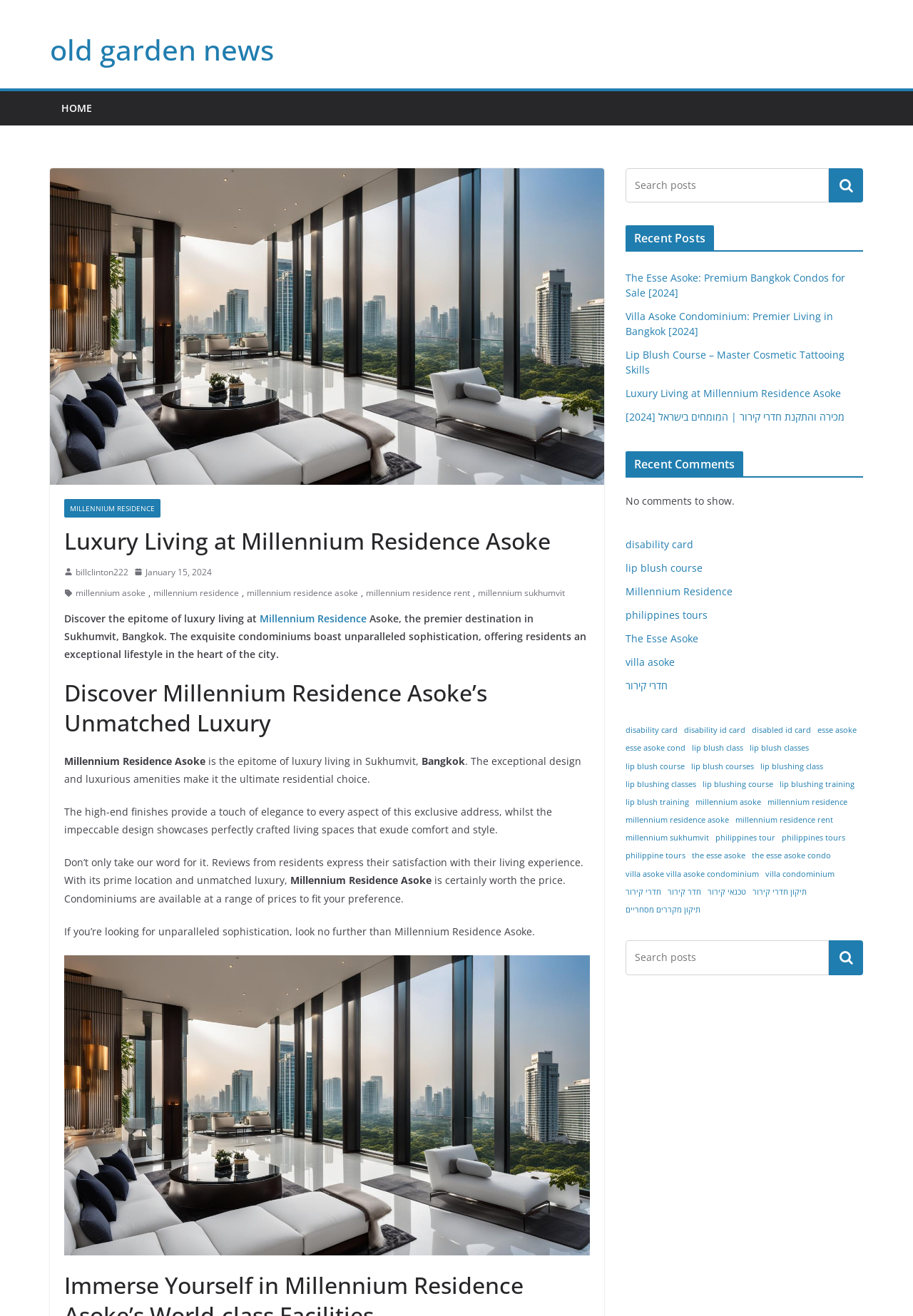Respond with a single word or phrase for the following question: 
What is the location of Millennium Residence Asoke?

Sukhumvit, Bangkok